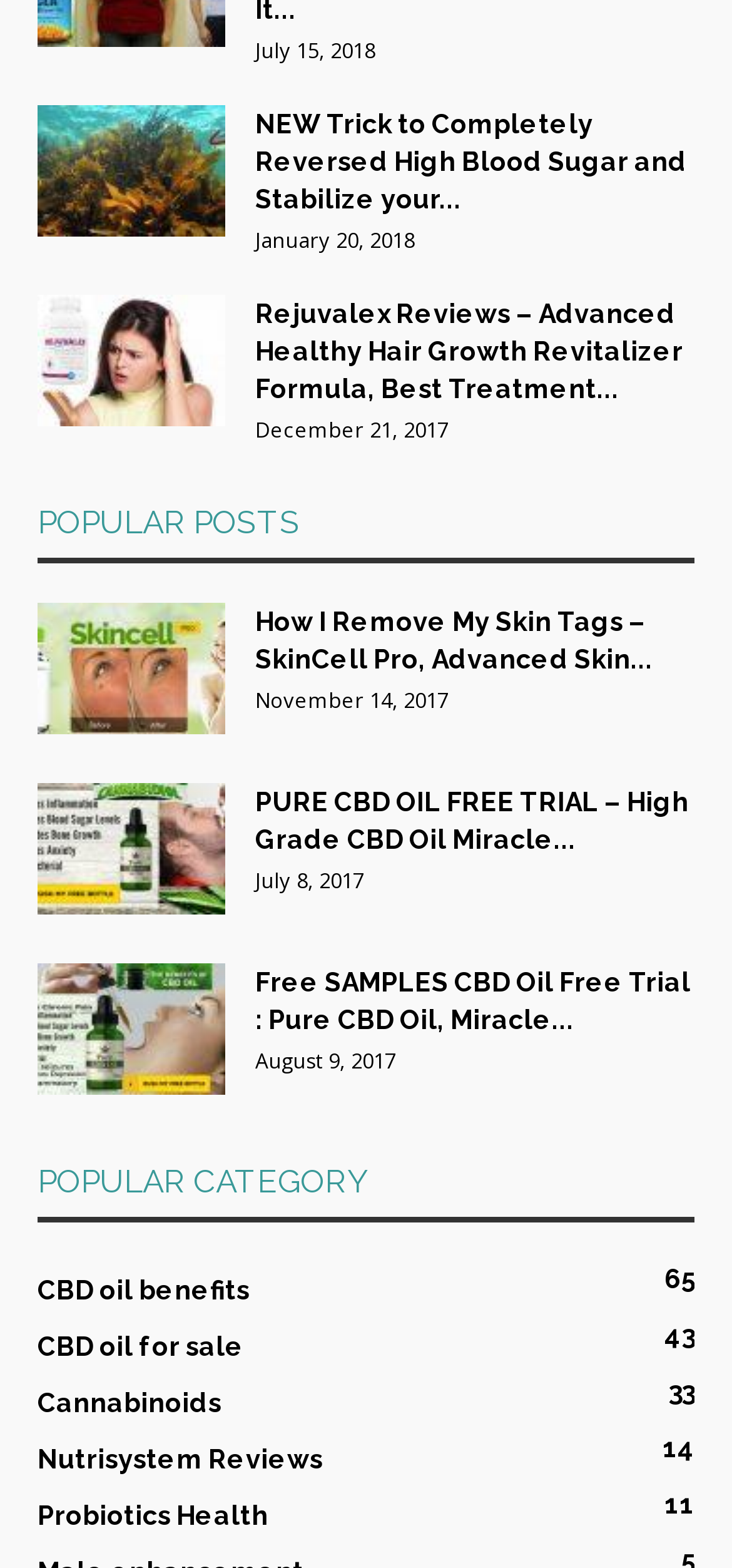Please provide the bounding box coordinates for the element that needs to be clicked to perform the instruction: "Explore the popular post about Skin Cell Pro". The coordinates must consist of four float numbers between 0 and 1, formatted as [left, top, right, bottom].

[0.051, 0.384, 0.308, 0.468]